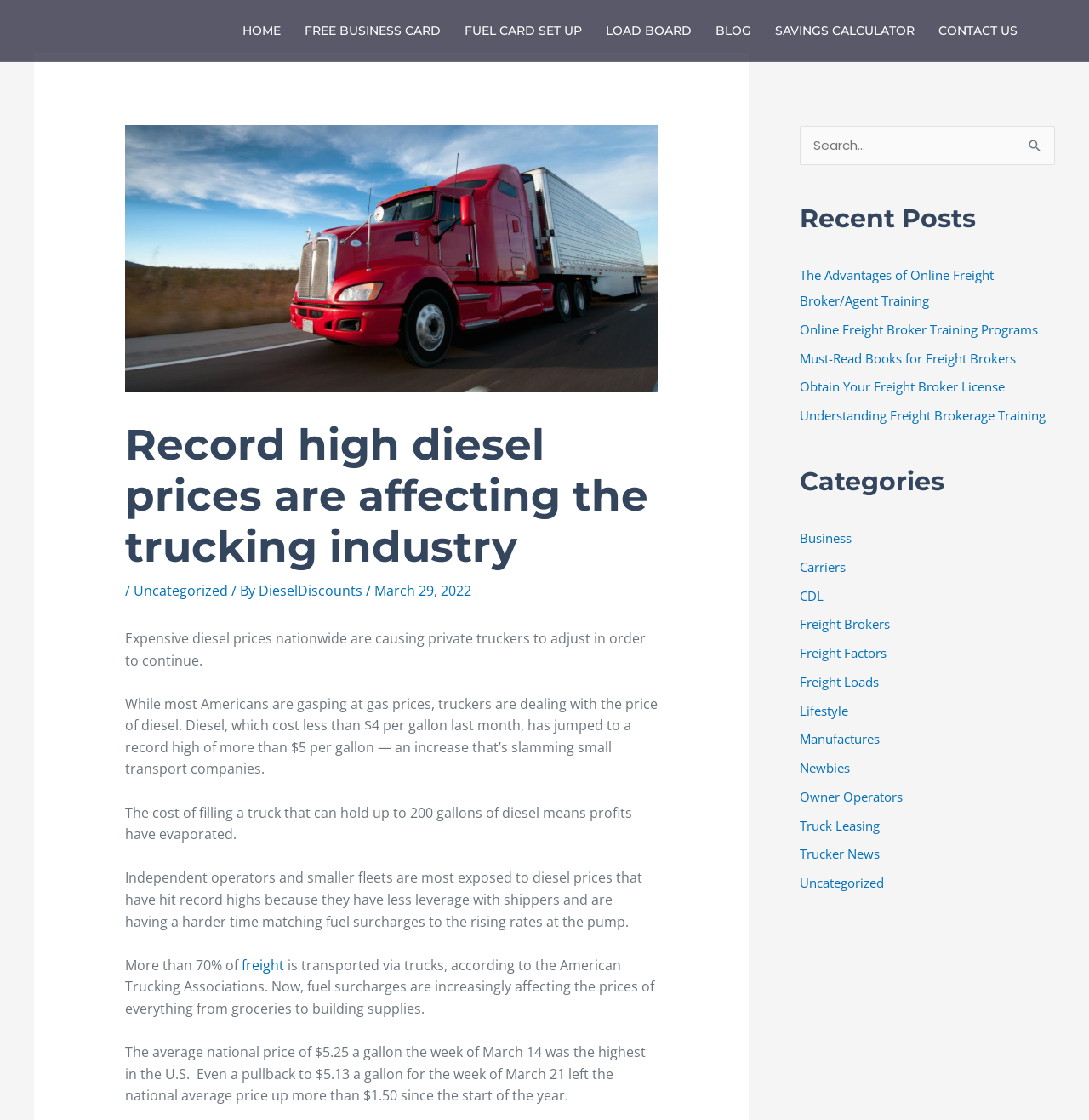Please mark the clickable region by giving the bounding box coordinates needed to complete this instruction: "View the categories".

[0.734, 0.414, 0.969, 0.446]